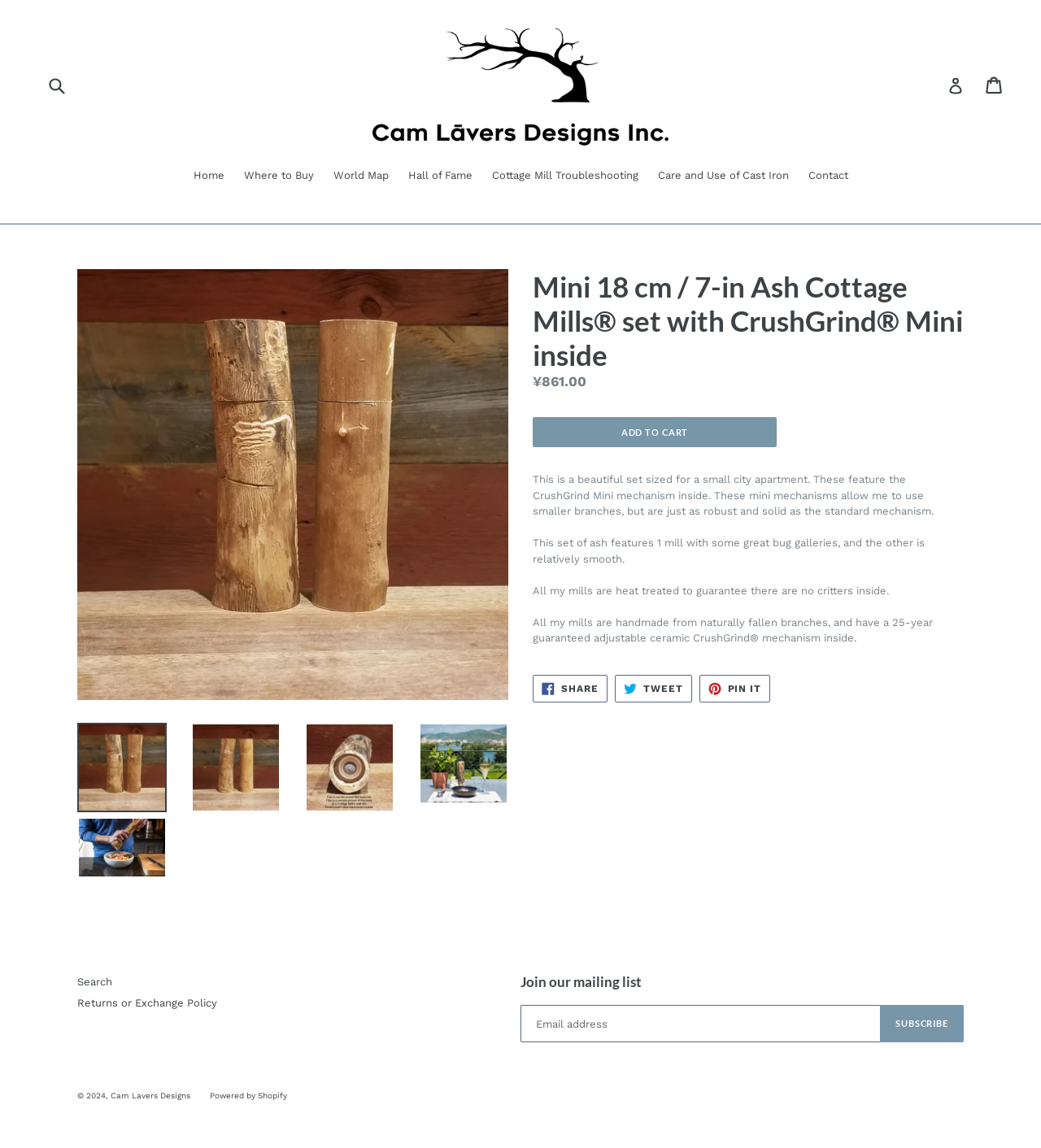Answer in one word or a short phrase: 
How many years is the guarantee for the product?

25-year